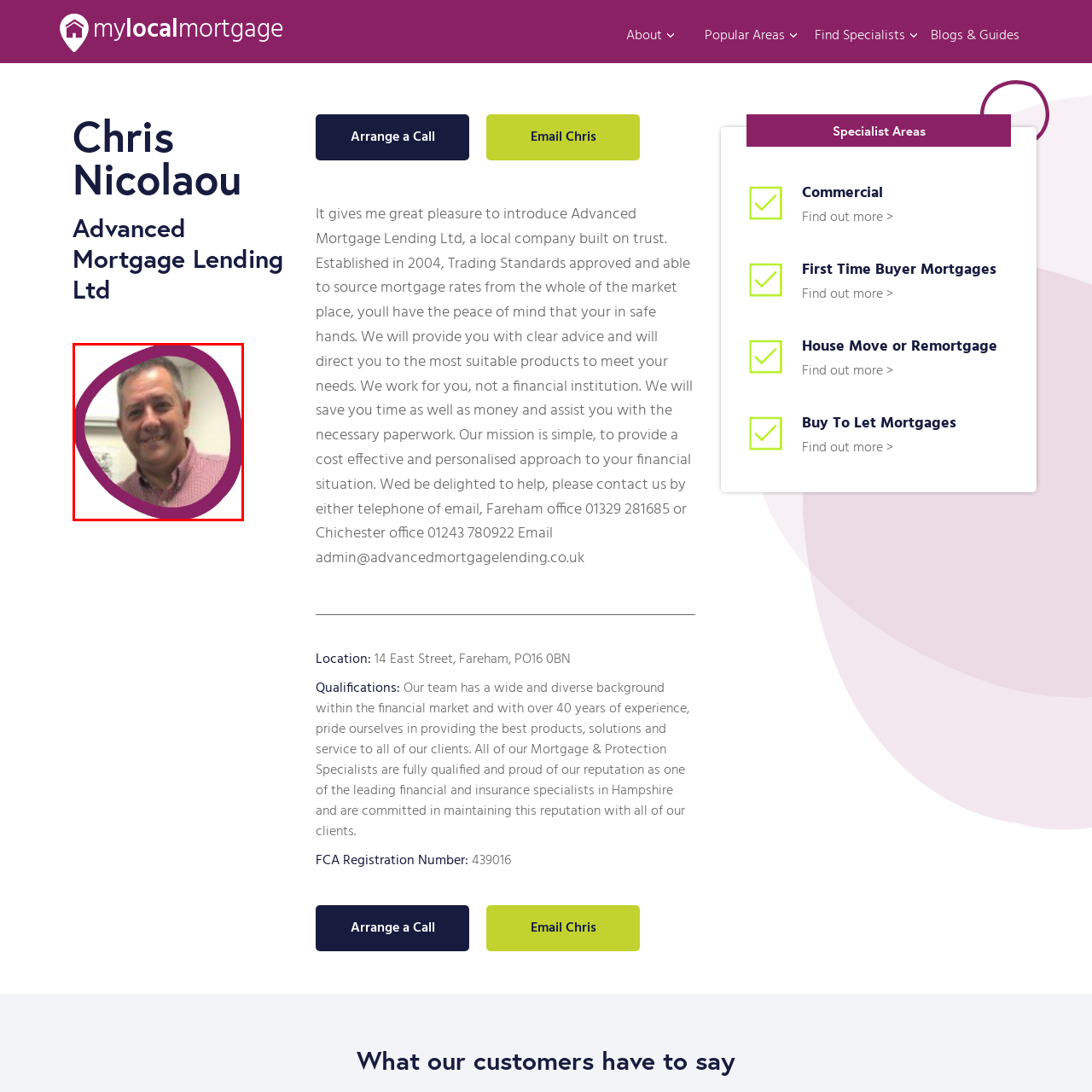Look closely at the image highlighted by the red bounding box and supply a detailed explanation in response to the following question: Where is the company based?

The company, Advanced Mortgage Lending Ltd, is a local company based in Fareham, which suggests that they have a strong presence and understanding of the local market.